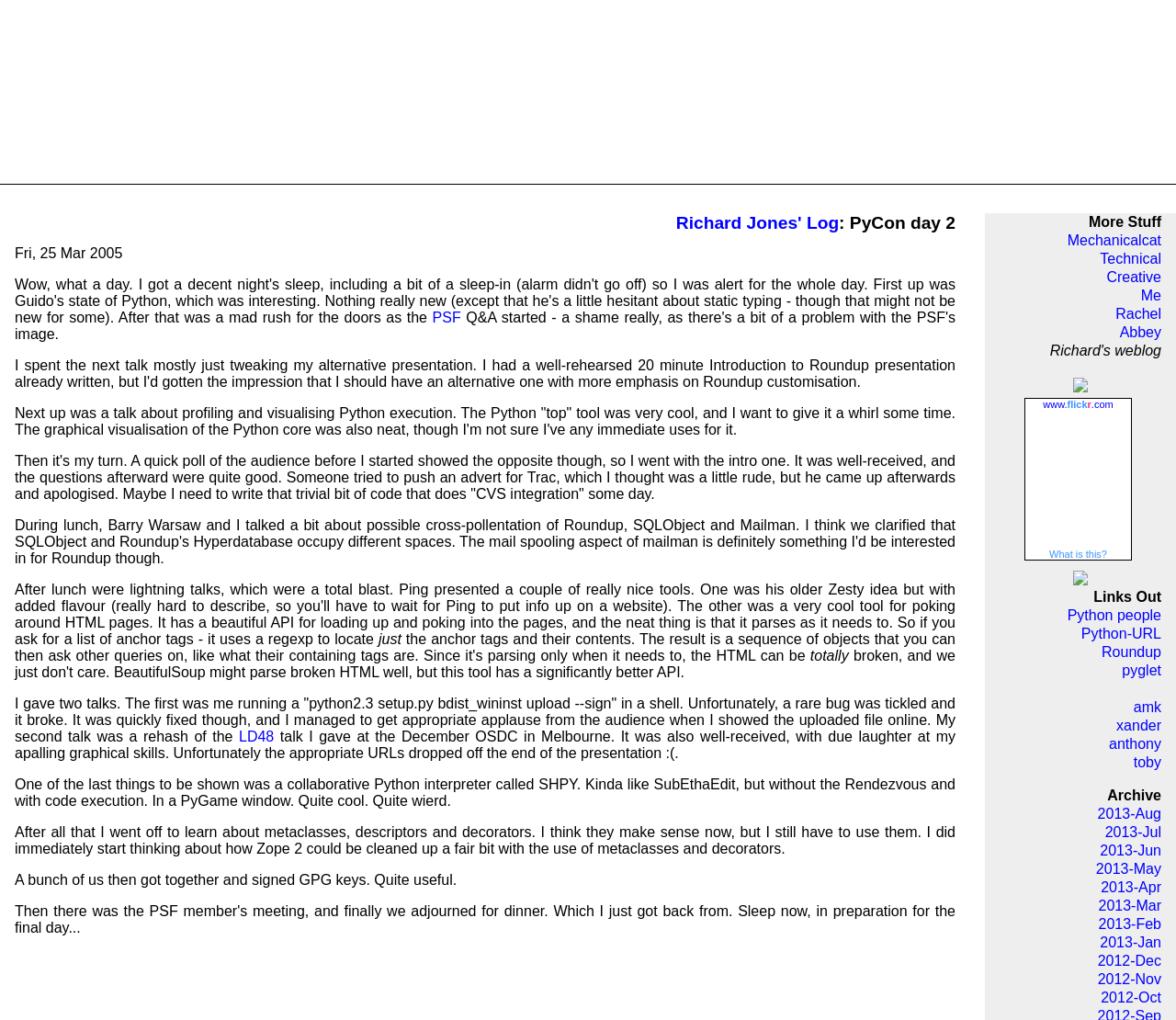Identify the bounding box coordinates of the region that needs to be clicked to carry out this instruction: "Click on the company link". Provide these coordinates as four float numbers ranging from 0 to 1, i.e., [left, top, right, bottom].

None